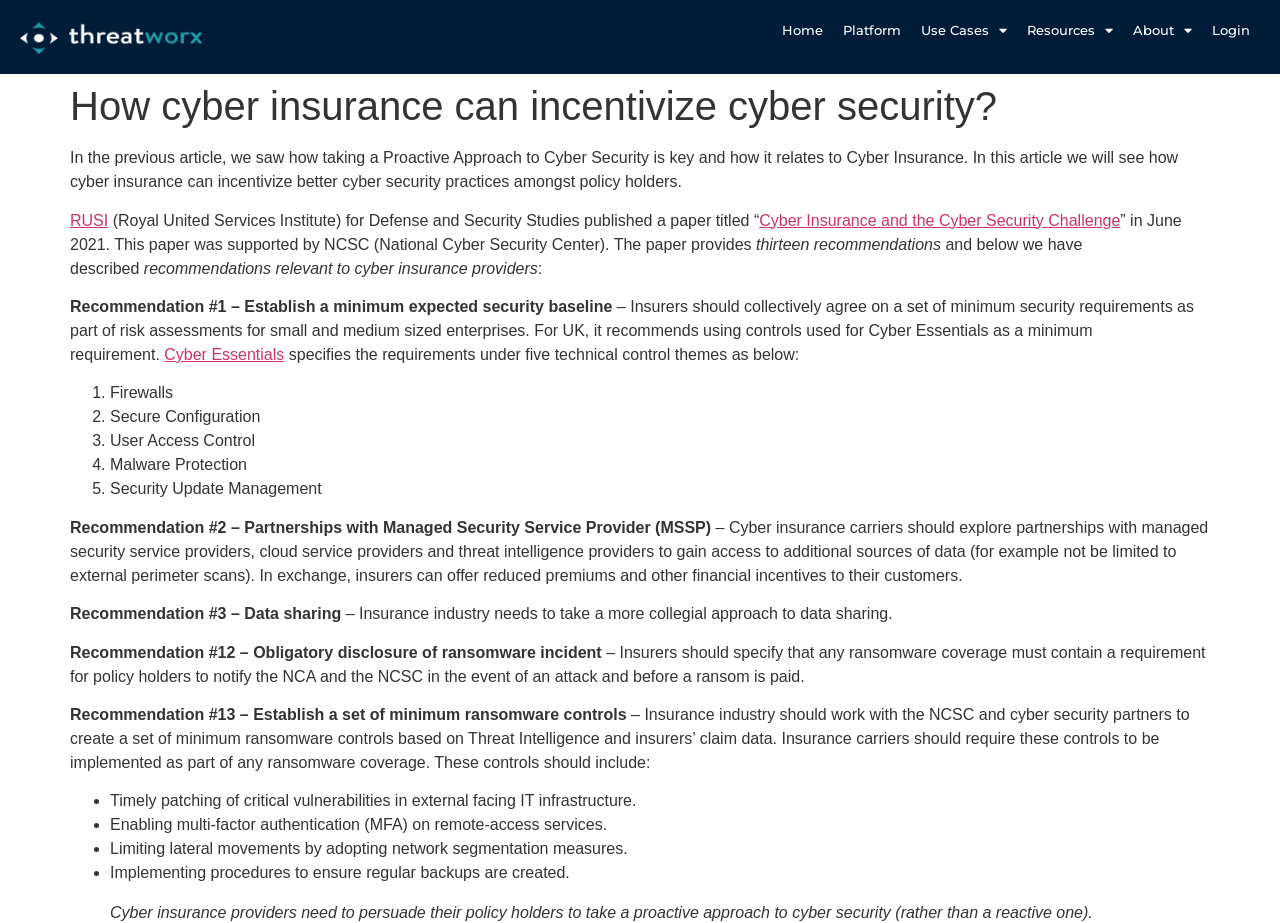Find the bounding box coordinates of the clickable area required to complete the following action: "Read about the museum".

None